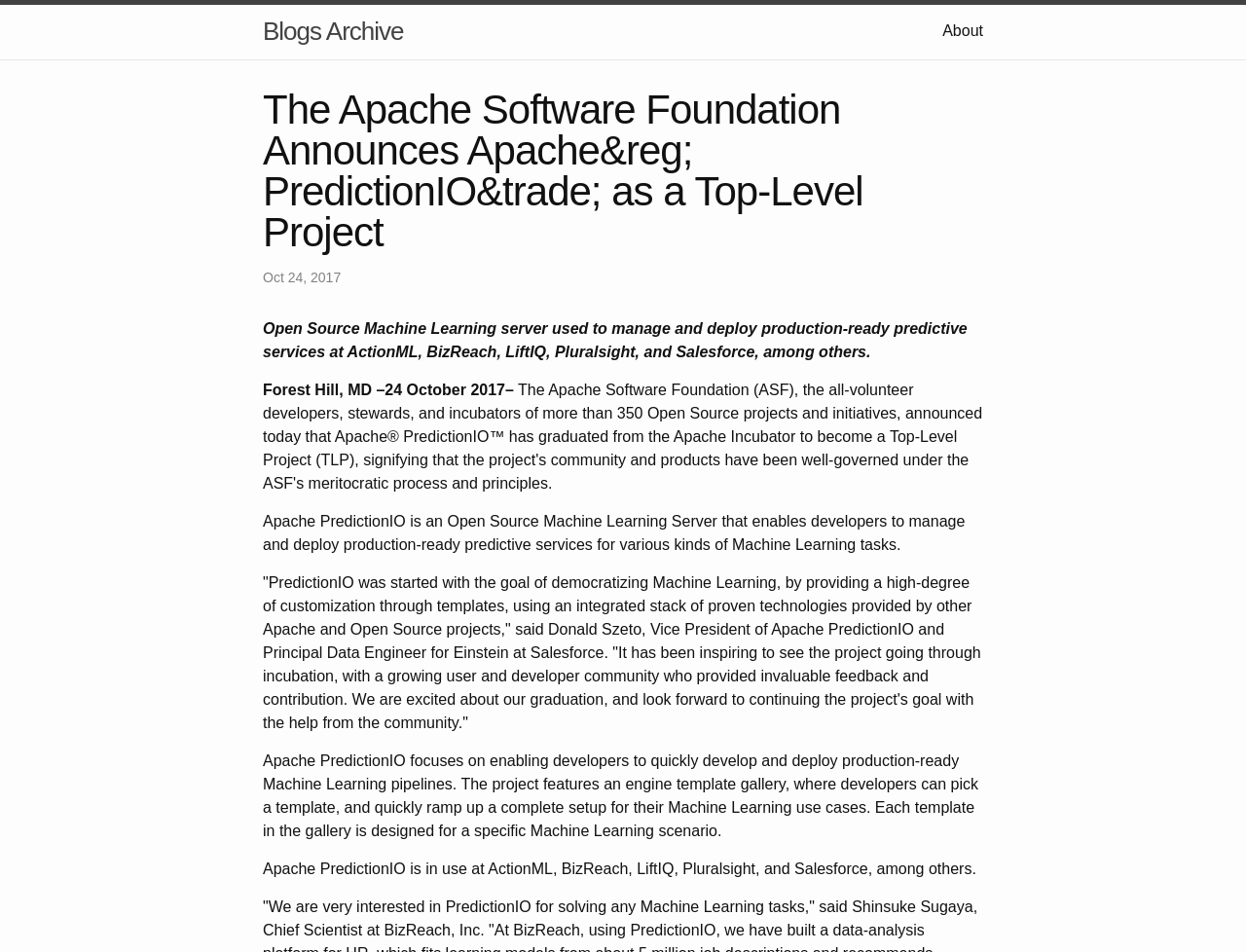Present a detailed account of what is displayed on the webpage.

The webpage appears to be a blog post or news article from the Apache Software Foundation. At the top, there is a link to "Blogs Archive" on the left side, and a link to "About" on the right side. Below these links, there is a header section that spans the entire width of the page. Within this header, there is a main heading that reads "The Apache Software Foundation Announces Apache PredictionIO as a Top-Level Project". Below this heading, there is a time stamp that indicates the post was published on October 24, 2017.

The main content of the page is divided into several paragraphs of text. The first paragraph describes Apache PredictionIO as an Open Source Machine Learning server used to manage and deploy production-ready predictive services at various companies. The second paragraph provides more information about the project, including its goal of democratizing Machine Learning. The third paragraph quotes Donald Szeto, Vice President of Apache PredictionIO, discussing the project's growth and goals. The fourth paragraph explains how Apache PredictionIO enables developers to quickly develop and deploy production-ready Machine Learning pipelines. The final paragraph mentions that the project is in use at several companies, including ActionML, BizReach, LiftIQ, Pluralsight, and Salesforce.

Overall, the webpage appears to be a formal announcement or press release from the Apache Software Foundation, discussing the Apache PredictionIO project and its goals.